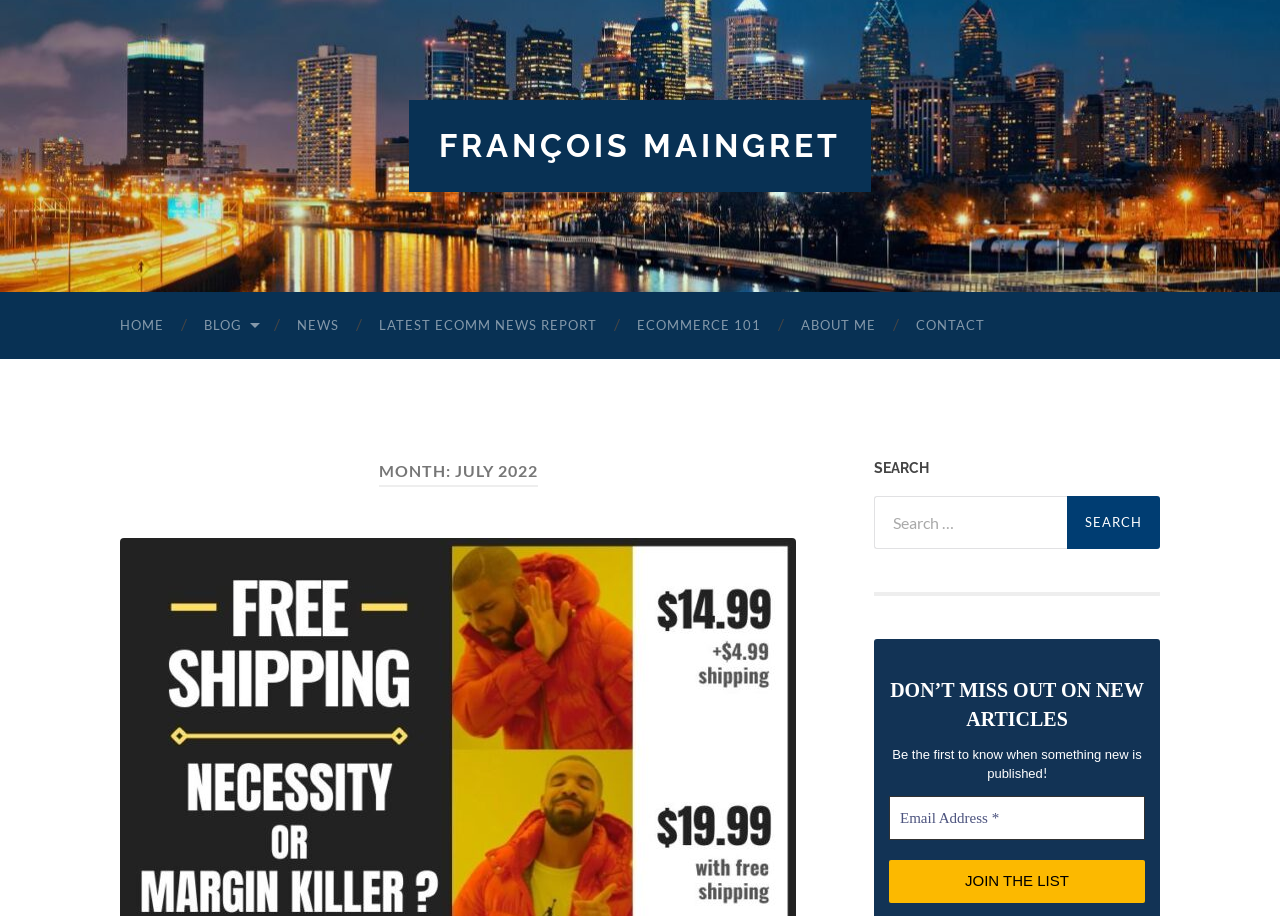Locate the bounding box coordinates of the element that should be clicked to execute the following instruction: "go to the blog".

[0.144, 0.318, 0.216, 0.391]